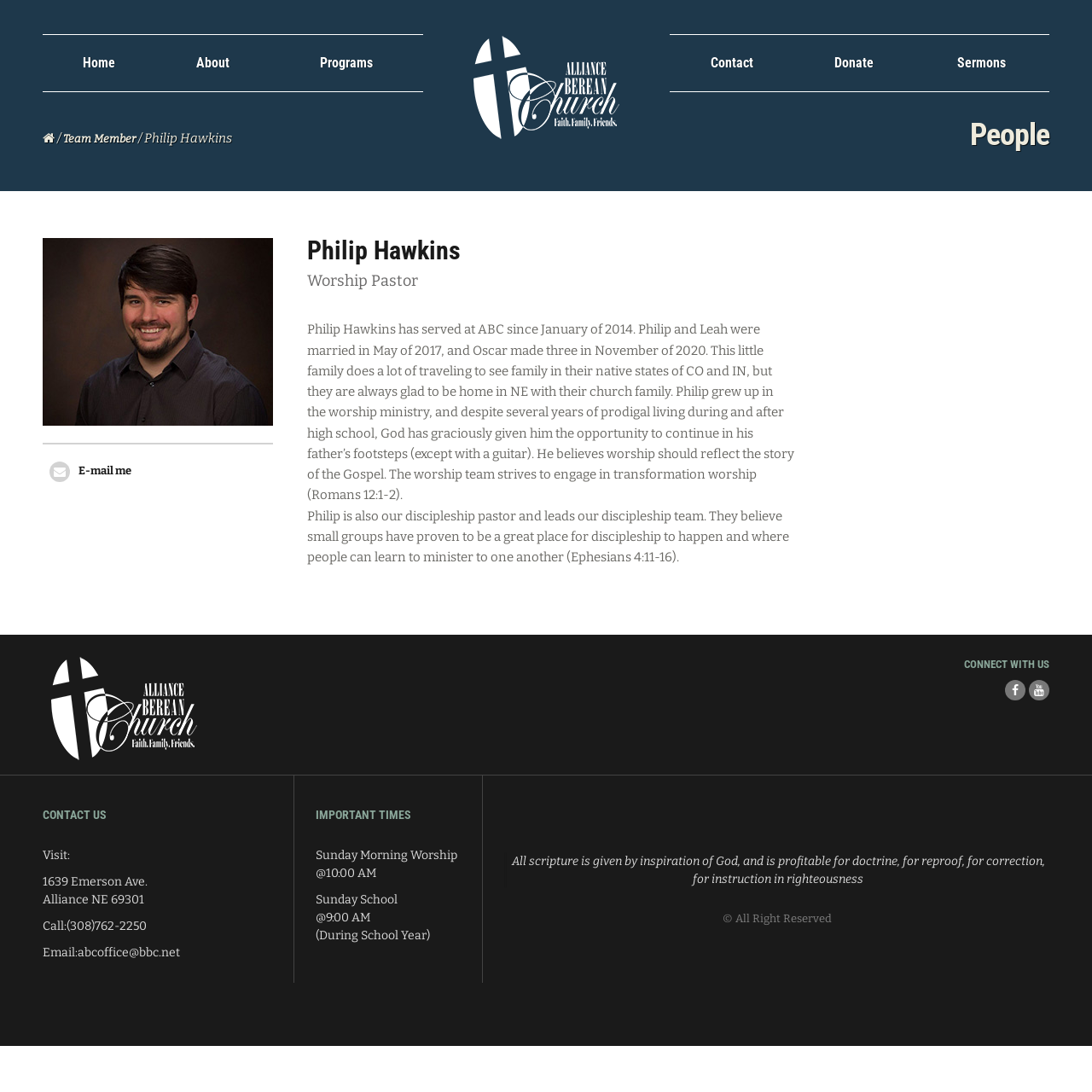What is the Bible verse quoted on this webpage?
Using the visual information, respond with a single word or phrase.

All scripture is given by inspiration of God, and is profitable for doctrine, for reproof, for correction, for instruction in righteousness